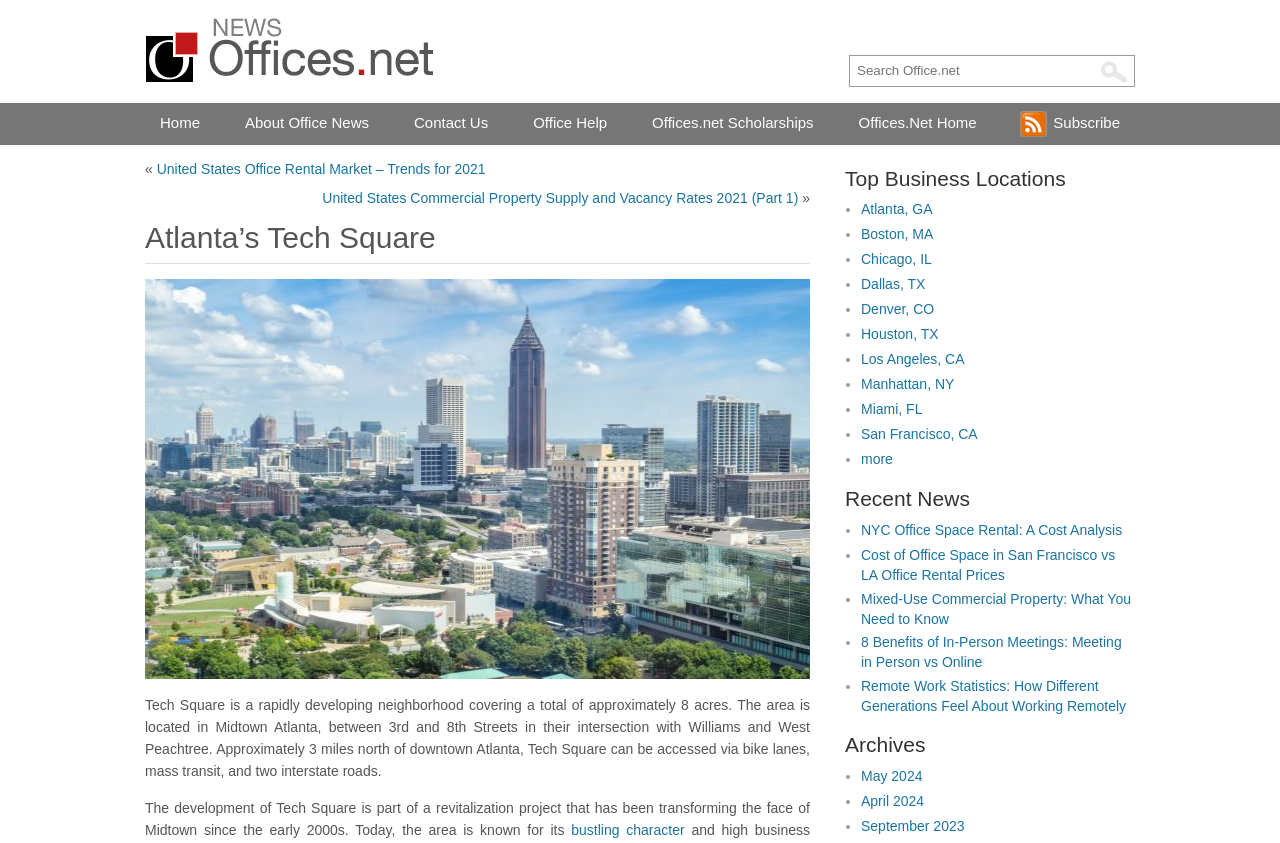Provide a brief response in the form of a single word or phrase:
What is the character of Tech Square?

bustling